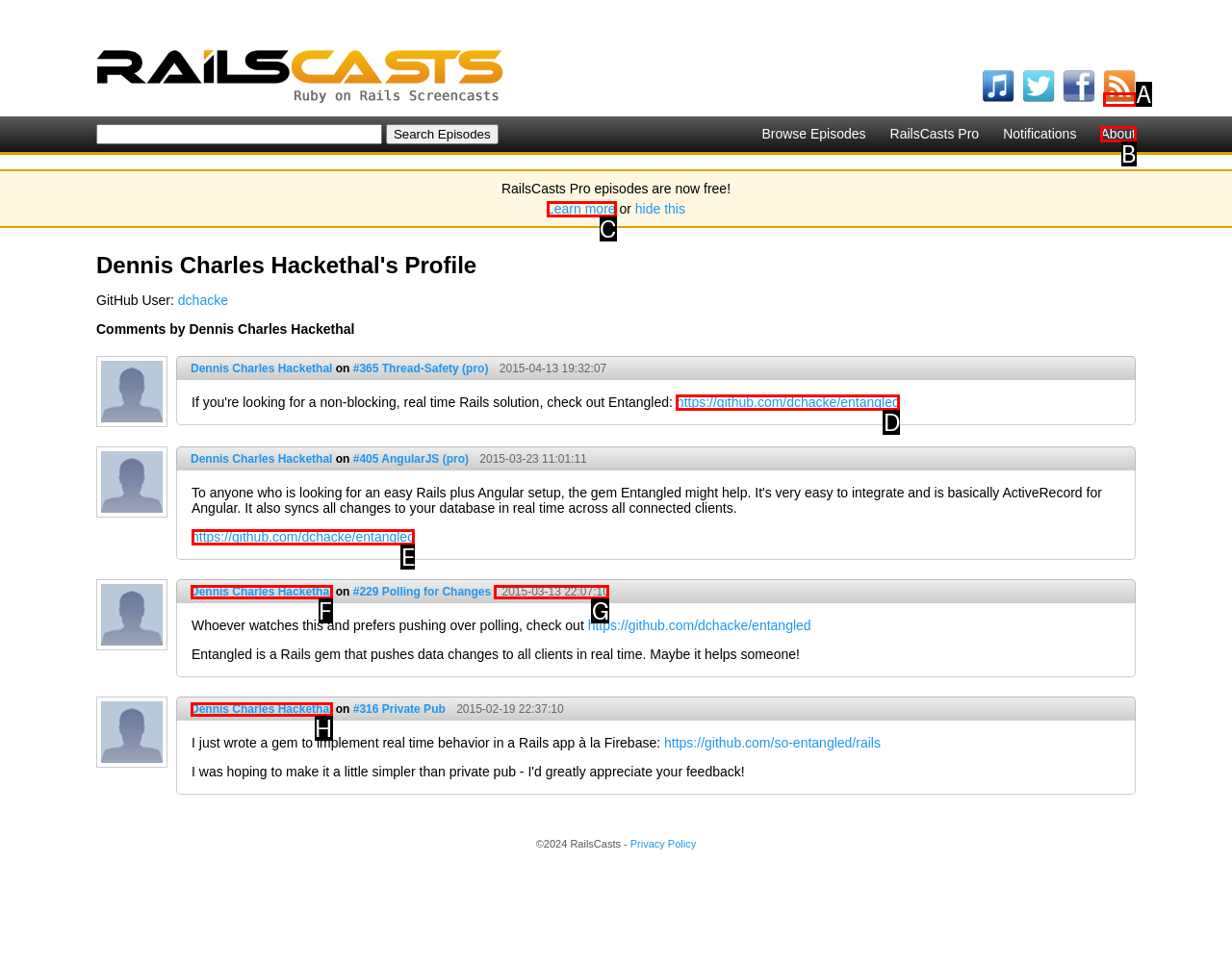Point out the correct UI element to click to carry out this instruction: Learn more about RailsCasts Pro
Answer with the letter of the chosen option from the provided choices directly.

C